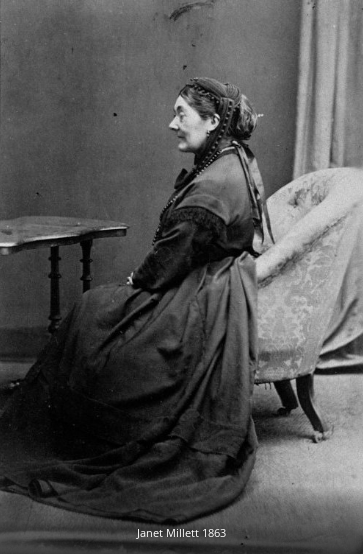What is beside Janet Millett in the photograph?
Provide a detailed answer to the question, using the image to inform your response.

According to the caption, a small table stands beside Janet Millett, enhancing the domestic setting of the photograph and providing context to her personal elegance.